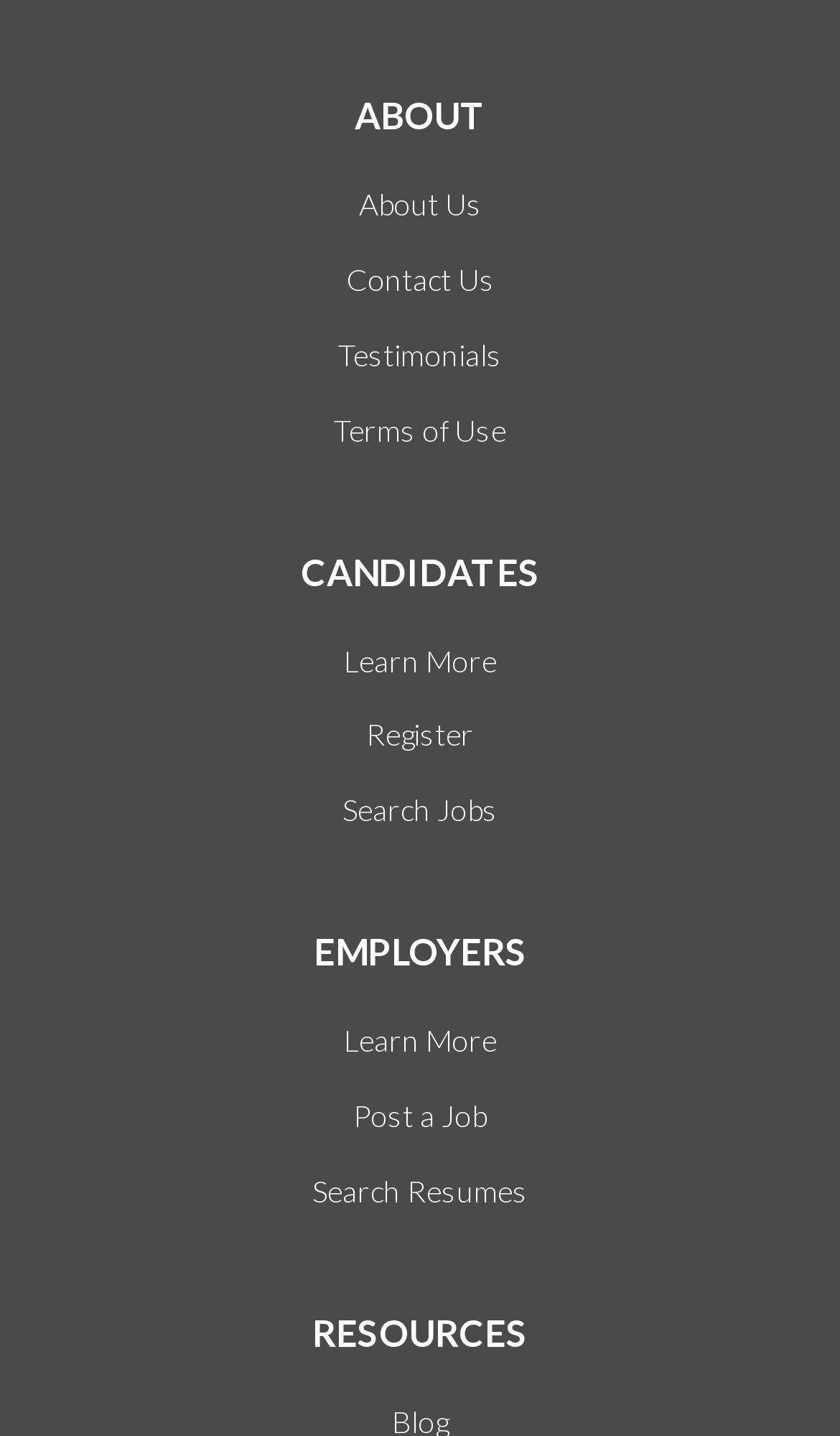Locate the bounding box coordinates of the element's region that should be clicked to carry out the following instruction: "Post a job opening". The coordinates need to be four float numbers between 0 and 1, i.e., [left, top, right, bottom].

[0.421, 0.752, 0.579, 0.804]